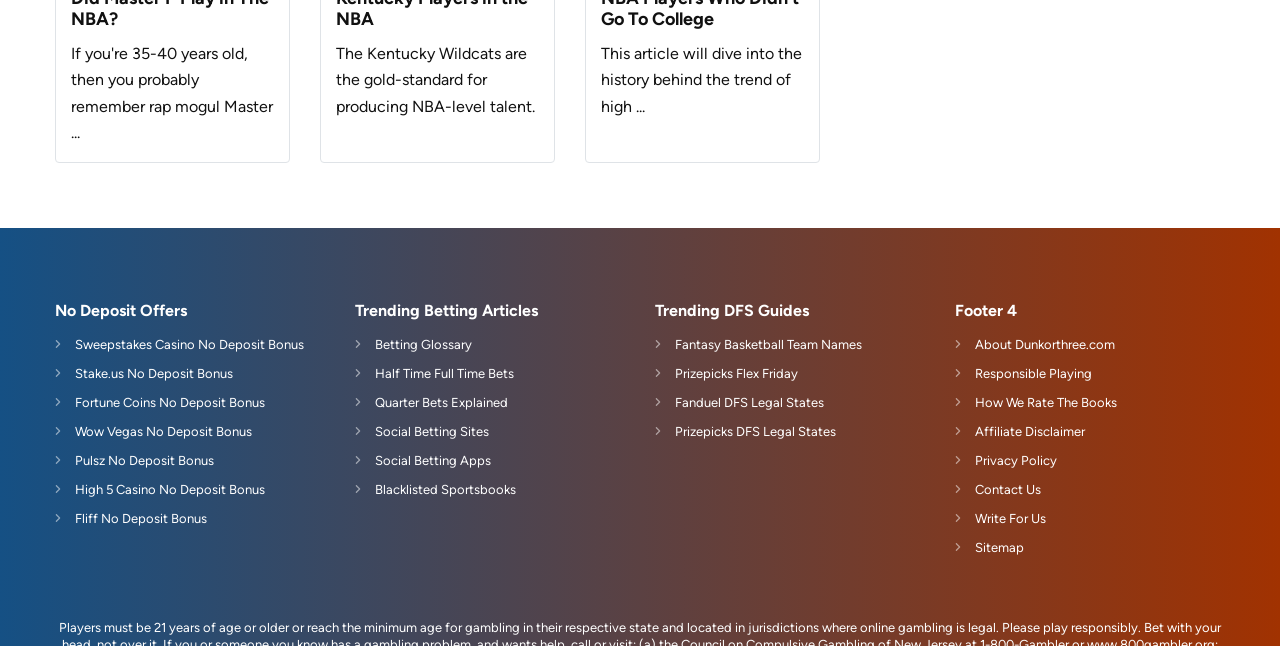What is the category of 'Half Time Full Time Bets'?
Please provide a single word or phrase as your answer based on the screenshot.

Betting Articles